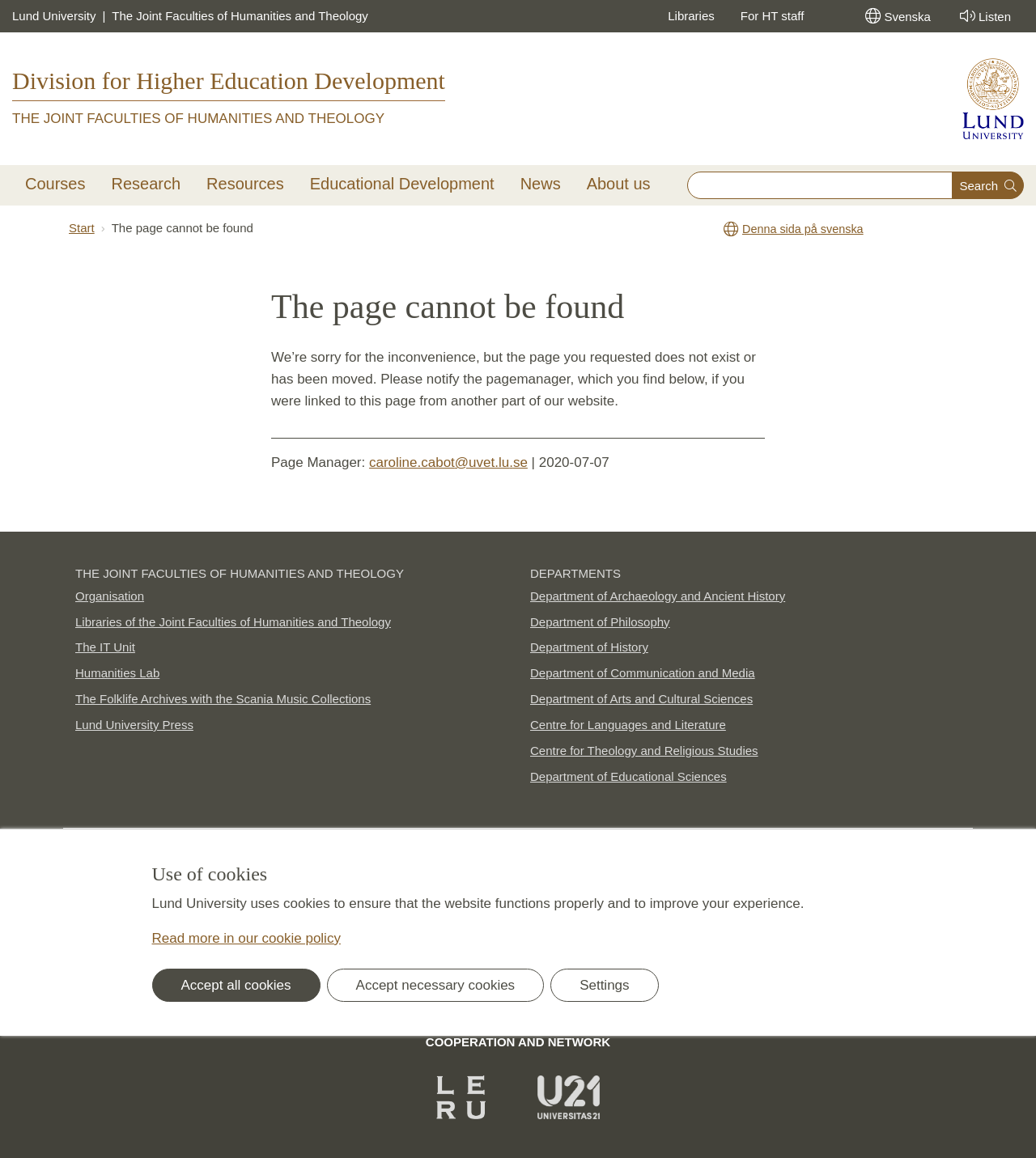What is the purpose of the button 'Accept all cookies'?
Can you give a detailed and elaborate answer to the question?

I found the button element with the text 'Accept all cookies' and inferred its purpose based on its text and position on the webpage.